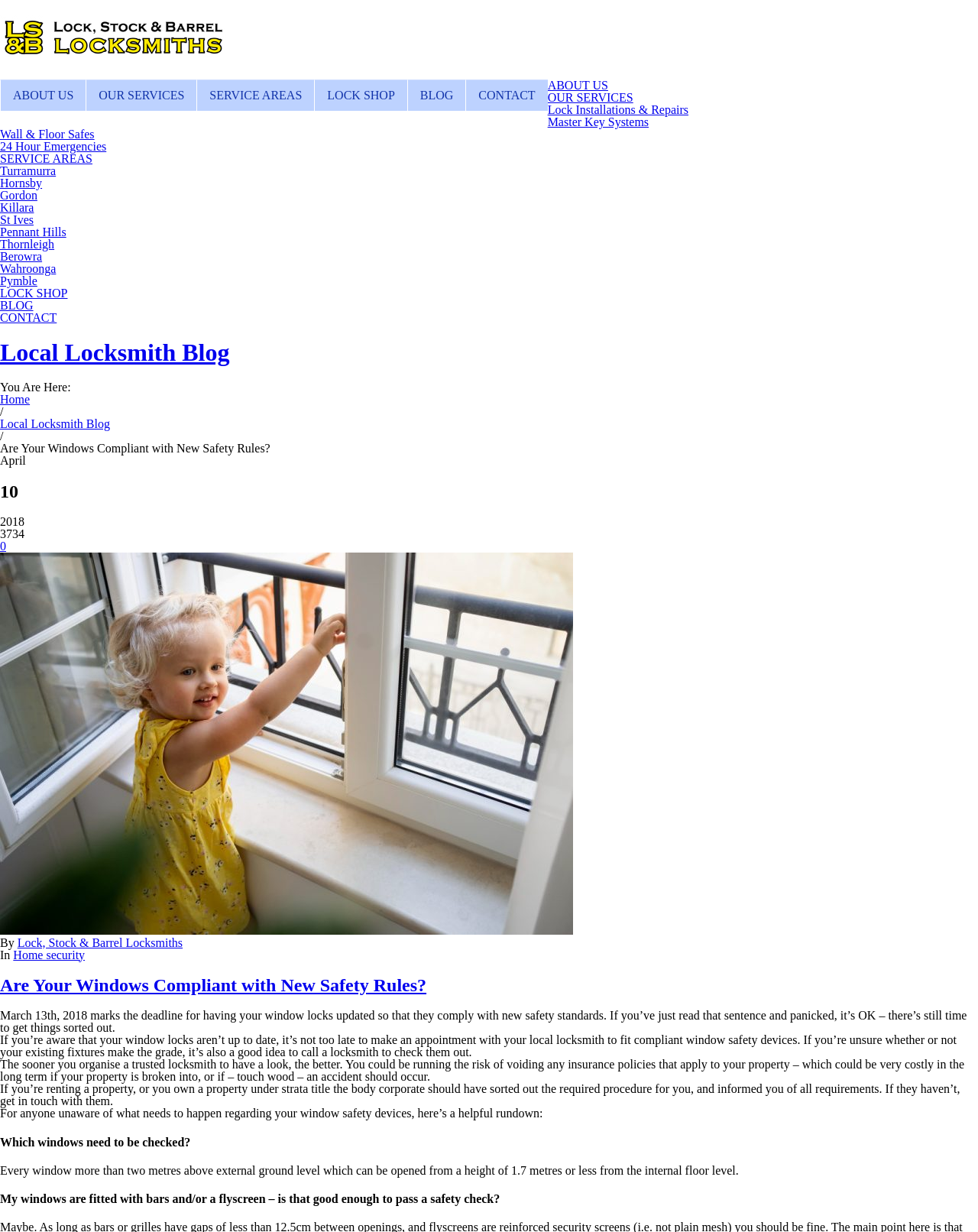Are bars and flyscreens enough to pass a safety check?
Observe the image and answer the question with a one-word or short phrase response.

No